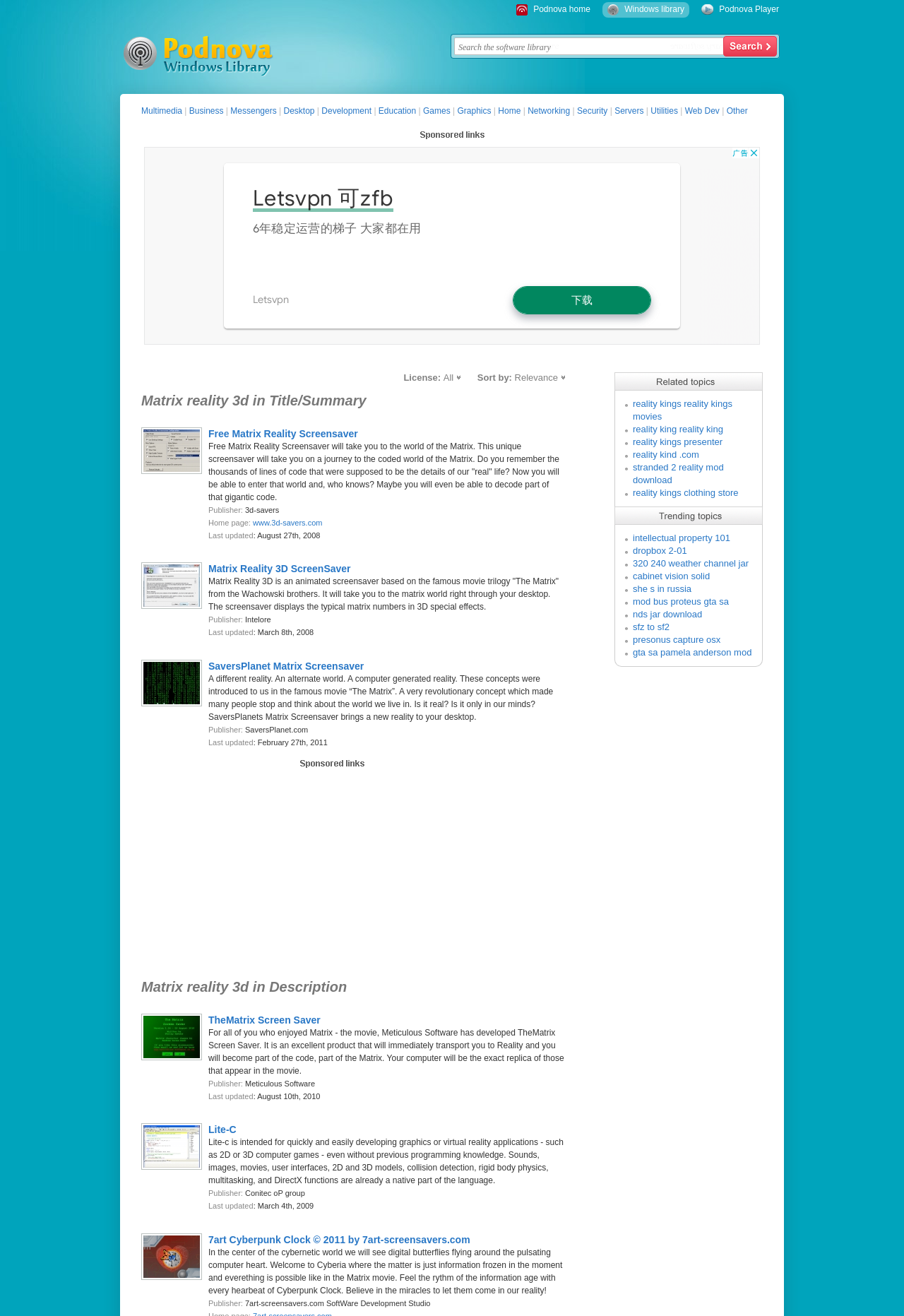Summarize the webpage with intricate details.

This webpage is a software selection page focused on the topic "Matrix reality 3d". At the top, there are several links to related websites, including "Podnova Player", "Windows library", and "Podnova home". Below these links, there is a search bar with a button labeled "search" to search the software library.

On the left side of the page, there is a list of categories, including "Multimedia", "Business", "Messengers", and others, separated by vertical lines. Each category is a link that can be clicked to filter the software selection.

The main content of the page is a list of software related to "Matrix reality 3d", each with a heading, a brief description, and an image. There are four software listed, including "Free Matrix Reality Screensaver", "Matrix Reality 3D ScreenSaver", "SaversPlanet Matrix Screensaver", and others. Each software has a link to its homepage, a publisher, and a last updated date.

Between the software listings, there are two advertisements, one at the top and one at the bottom, which are displayed in iframes. At the bottom of the page, there is another section titled "Matrix reality 3d in Description", which lists more software related to the topic.